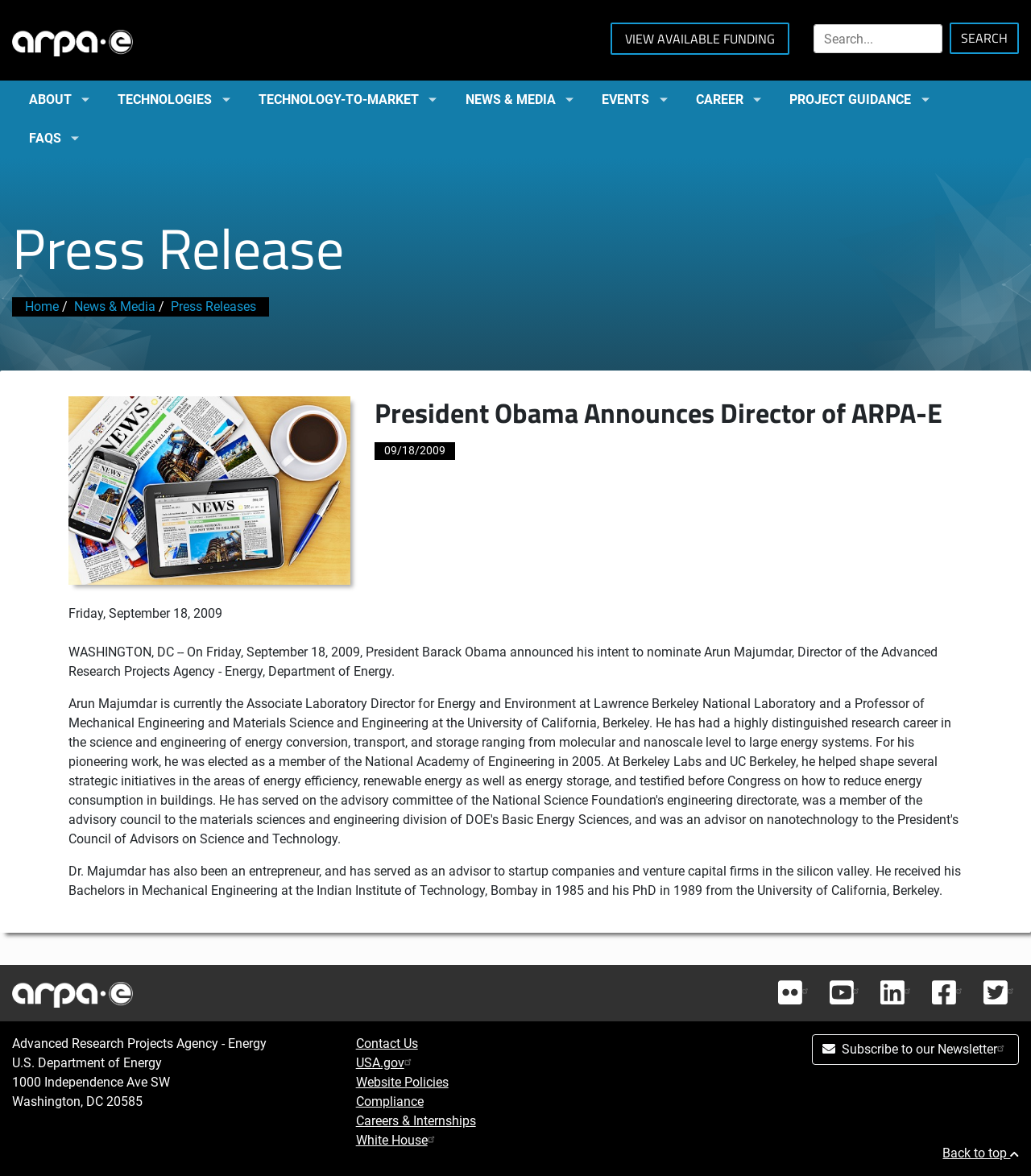Please find the bounding box coordinates of the element that must be clicked to perform the given instruction: "Search for something". The coordinates should be four float numbers from 0 to 1, i.e., [left, top, right, bottom].

[0.789, 0.021, 0.914, 0.045]